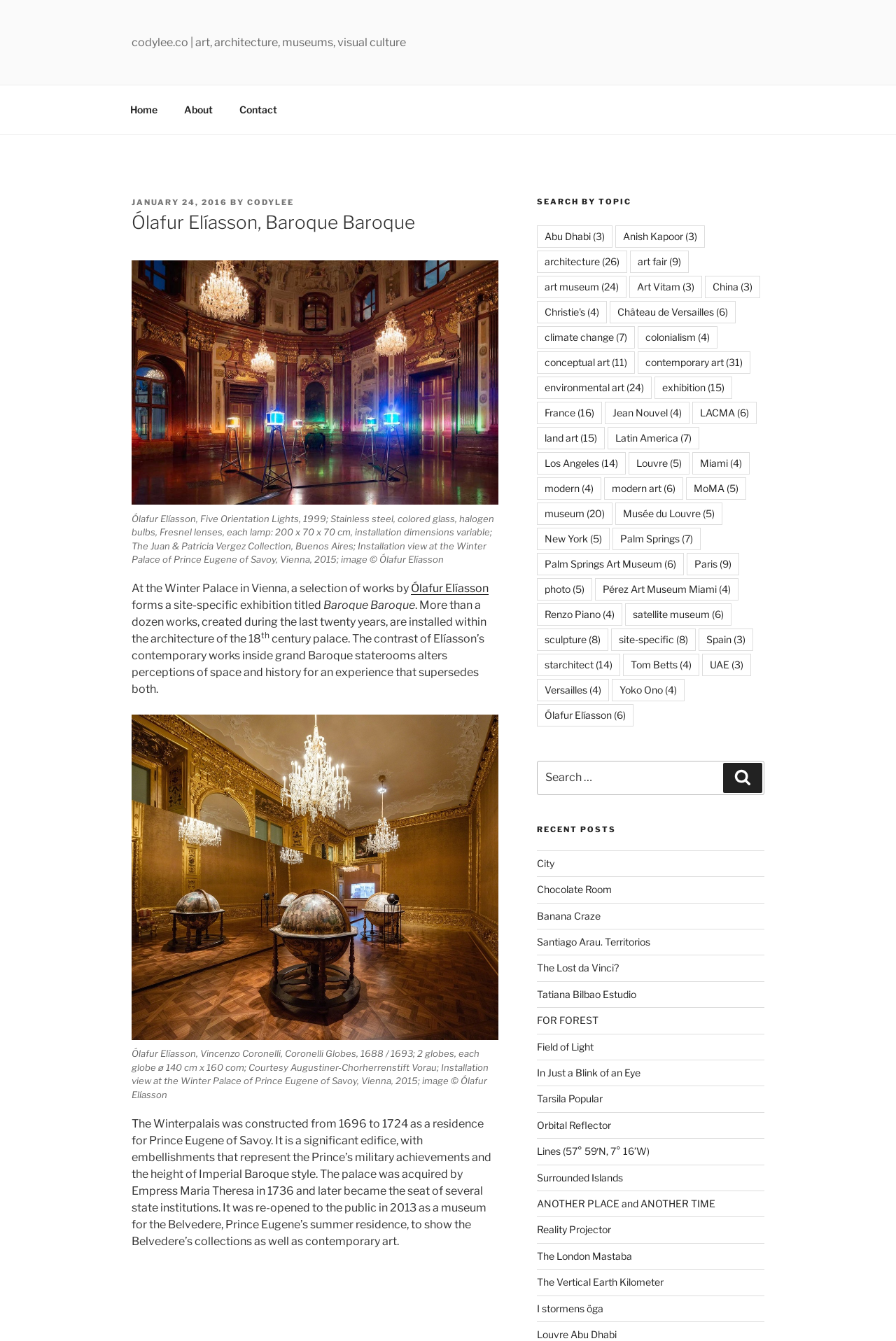How many works are installed within the architecture of the 18th-century palace?
Please provide a comprehensive answer based on the contents of the image.

The answer can be found in the text 'More than a dozen works, created during the last twenty years, are installed within the architecture of the 18th-century palace'.